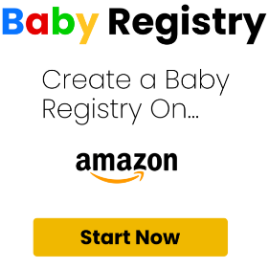Which platform is recommended for creating a baby registry?
Utilize the information in the image to give a detailed answer to the question.

The image prominently displays the Amazon logo below the 'Create a Baby Registry On...' text, indicating that Amazon is the recommended platform for creating a baby registry, emphasizing the convenience and practicality of using this popular platform.